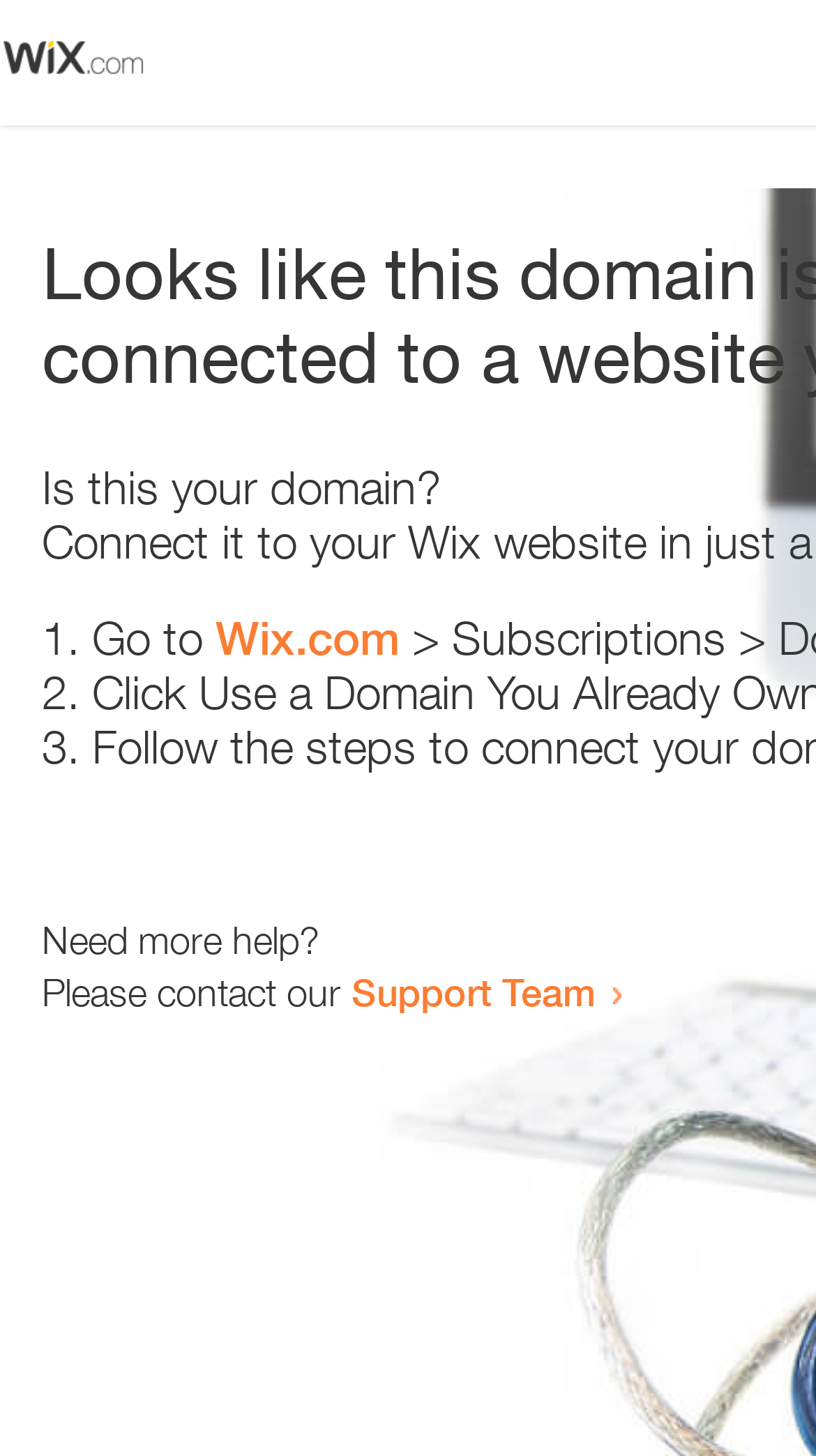Illustrate the webpage thoroughly, mentioning all important details.

The webpage appears to be an error page, with a small image at the top left corner. Below the image, there is a question "Is this your domain?" in a prominent position. 

To the right of the question, there is a numbered list with three items. The first item starts with "1." and suggests going to "Wix.com". The second item starts with "2." and the third item starts with "3.", but their contents are not specified. 

Further down the page, there is a message "Need more help?" followed by a sentence "Please contact our Support Team" with a link to the Support Team.